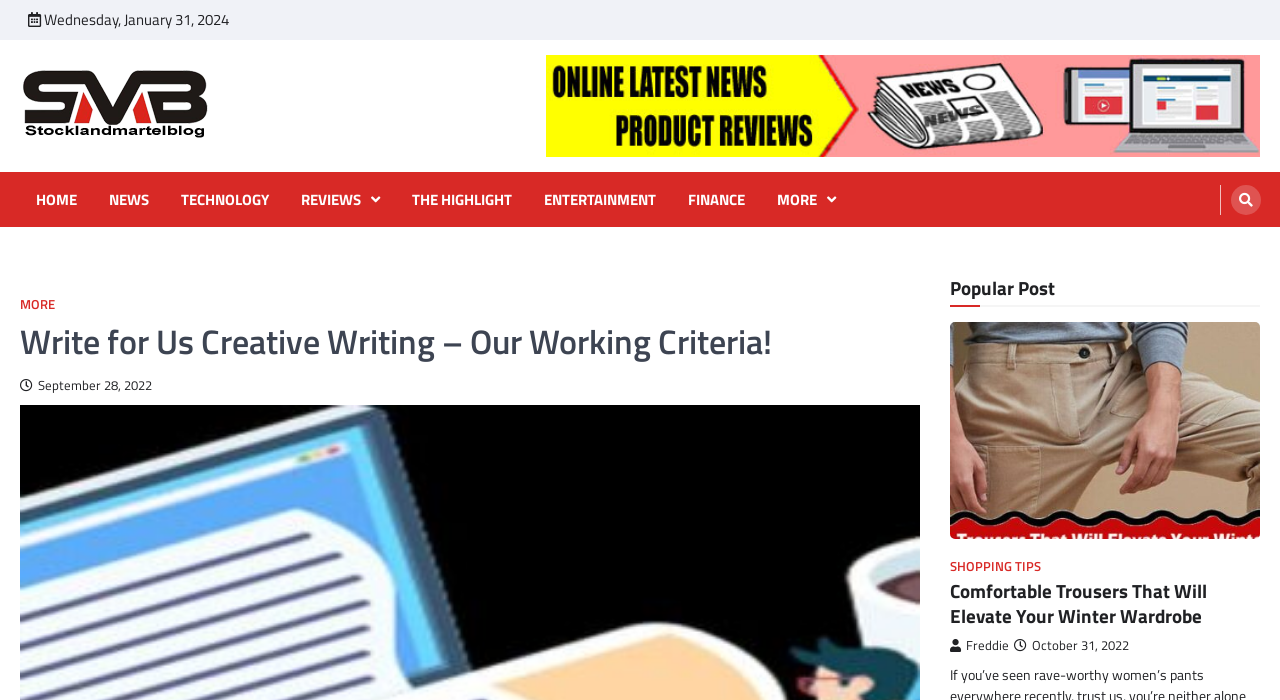Refer to the screenshot and give an in-depth answer to this question: How many articles are displayed in the popular post section?

I looked at the popular post section and found that there is only one article displayed, which is 'Comfortable Trousers That Will Elevate Your Winter Wardrobe'.